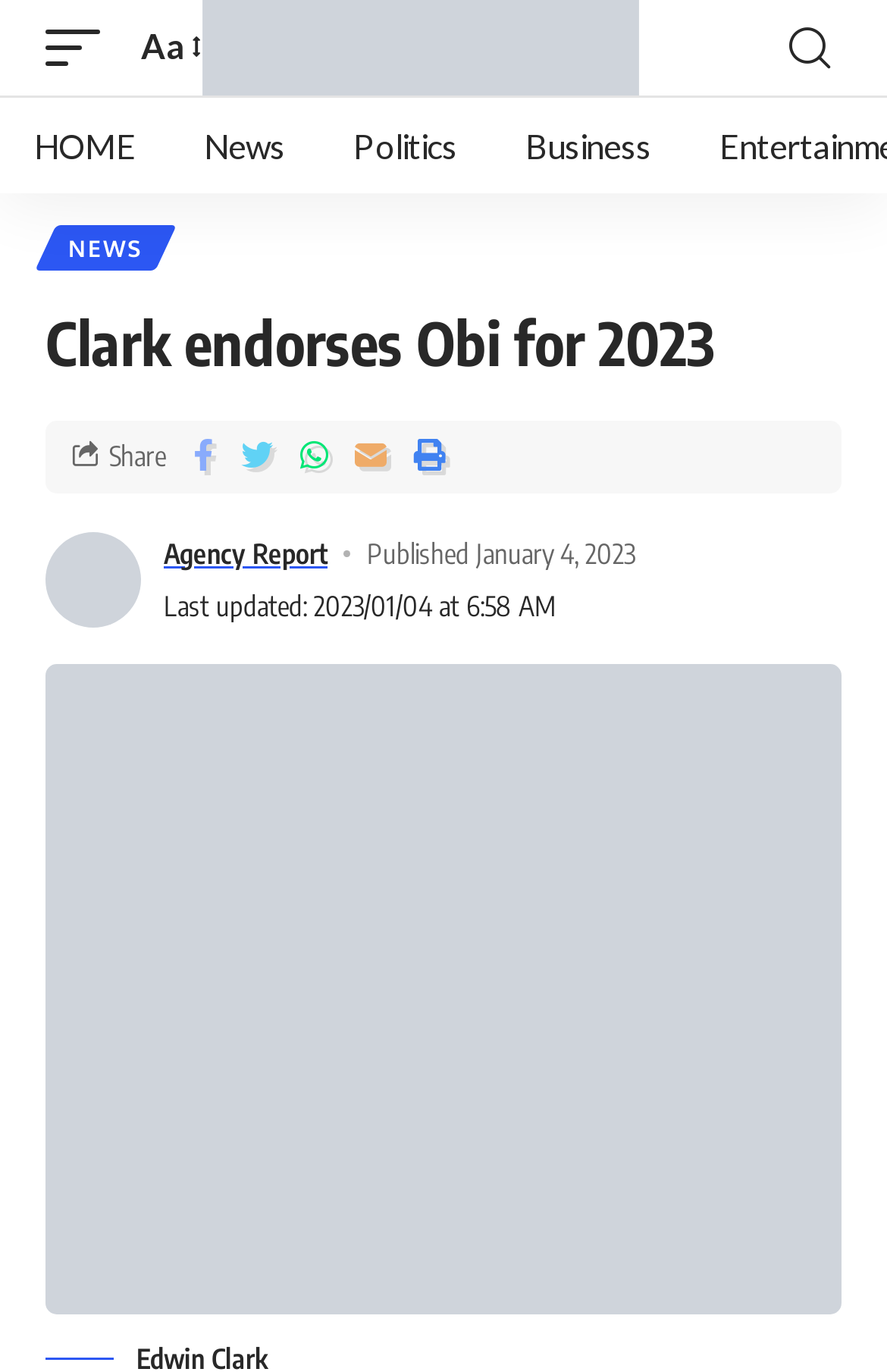Determine the coordinates of the bounding box for the clickable area needed to execute this instruction: "Click on the 'HOME' link".

[0.0, 0.071, 0.192, 0.141]